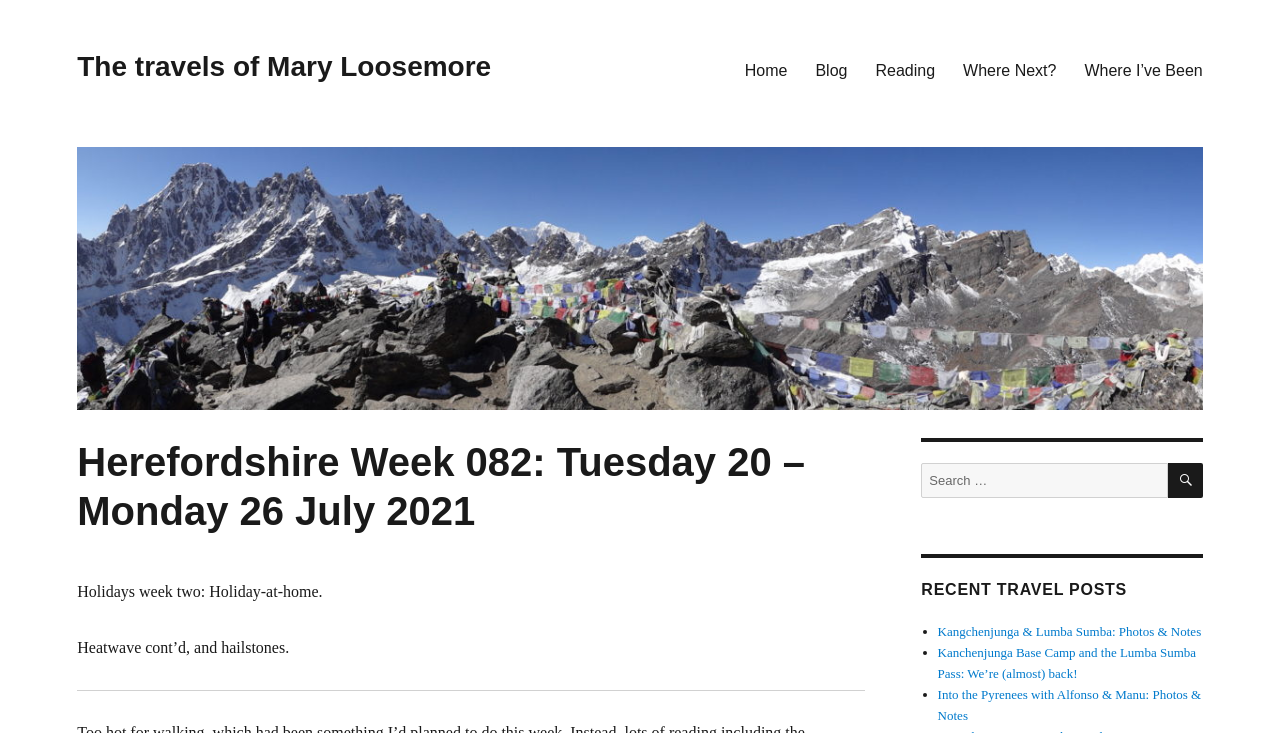Determine and generate the text content of the webpage's headline.

Herefordshire Week 082: Tuesday 20 – Monday 26 July 2021